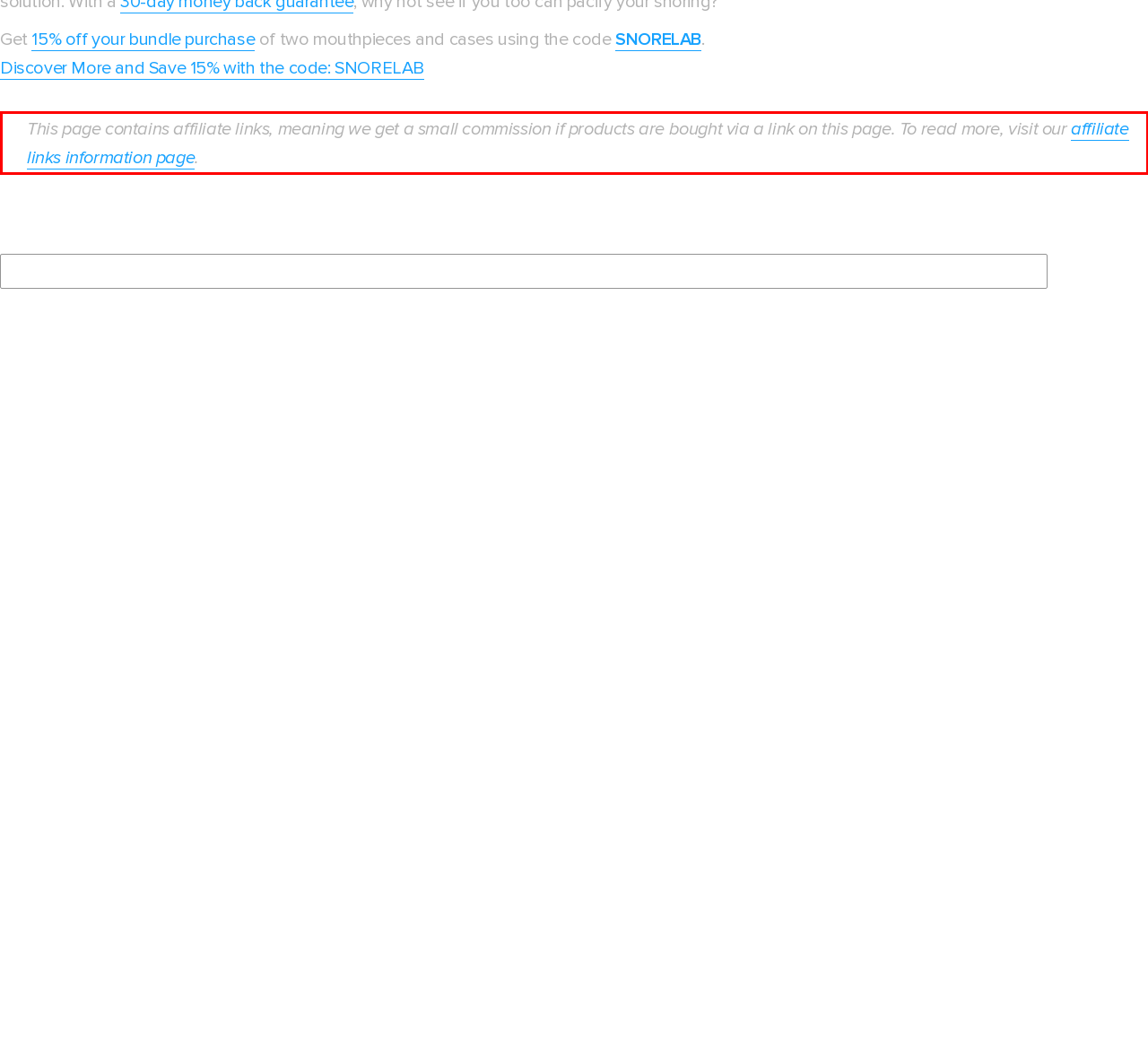Examine the screenshot of the webpage, locate the red bounding box, and generate the text contained within it.

This page contains affiliate links, meaning we get a small commission if products are bought via a link on this page. To read more, visit our affiliate links information page.